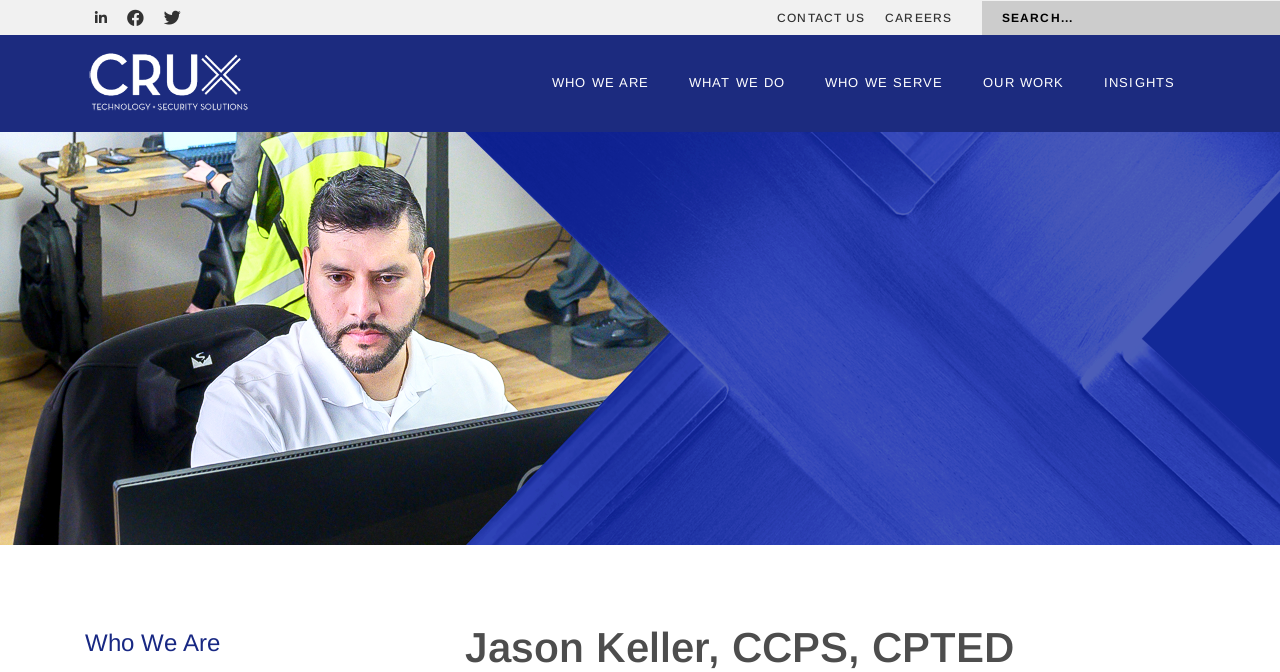Locate the bounding box coordinates of the element that should be clicked to execute the following instruction: "search for something".

[0.767, 0.001, 0.934, 0.051]